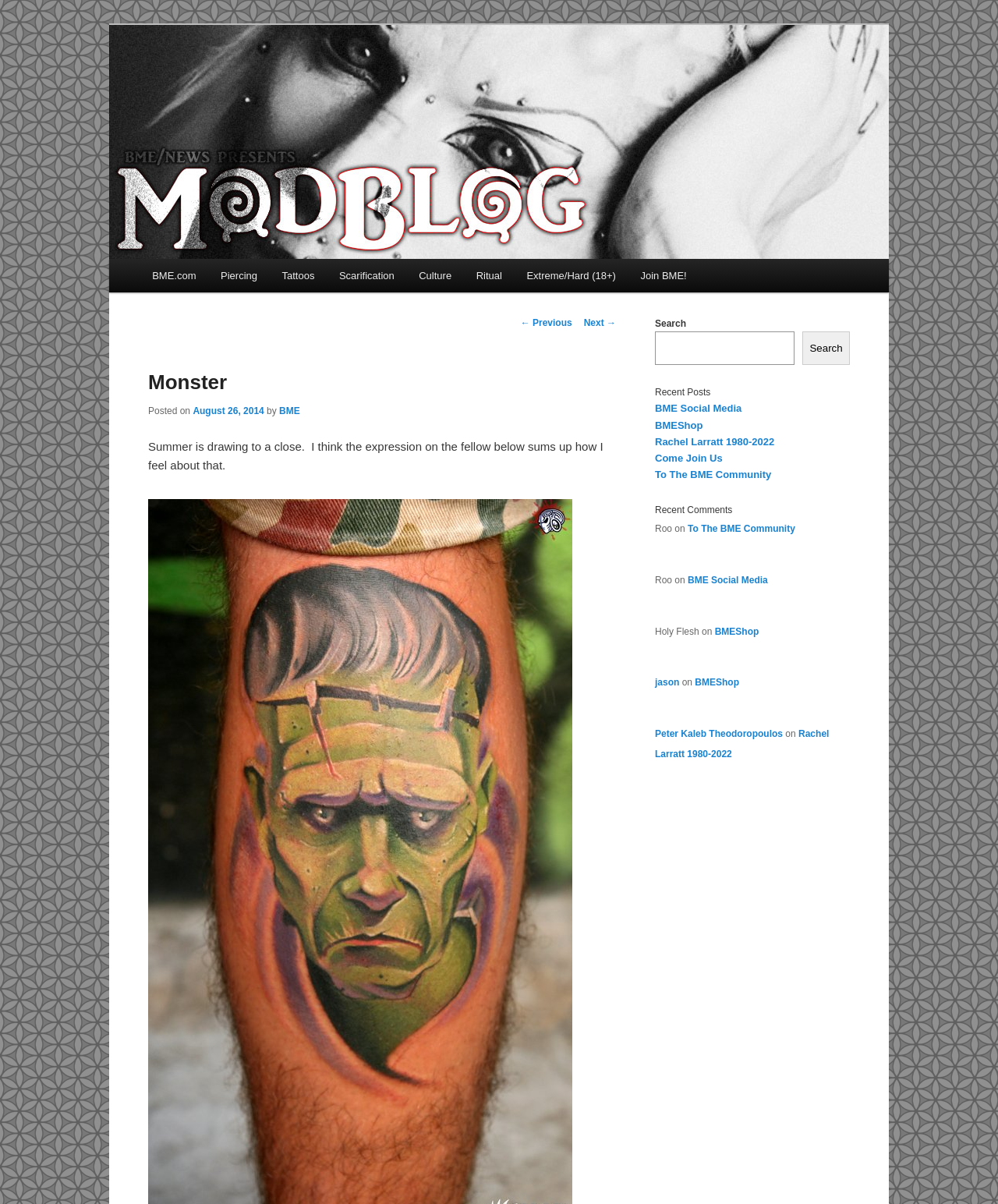Respond to the question below with a concise word or phrase:
What is the purpose of the 'Skip to primary content' link?

To bypass navigation